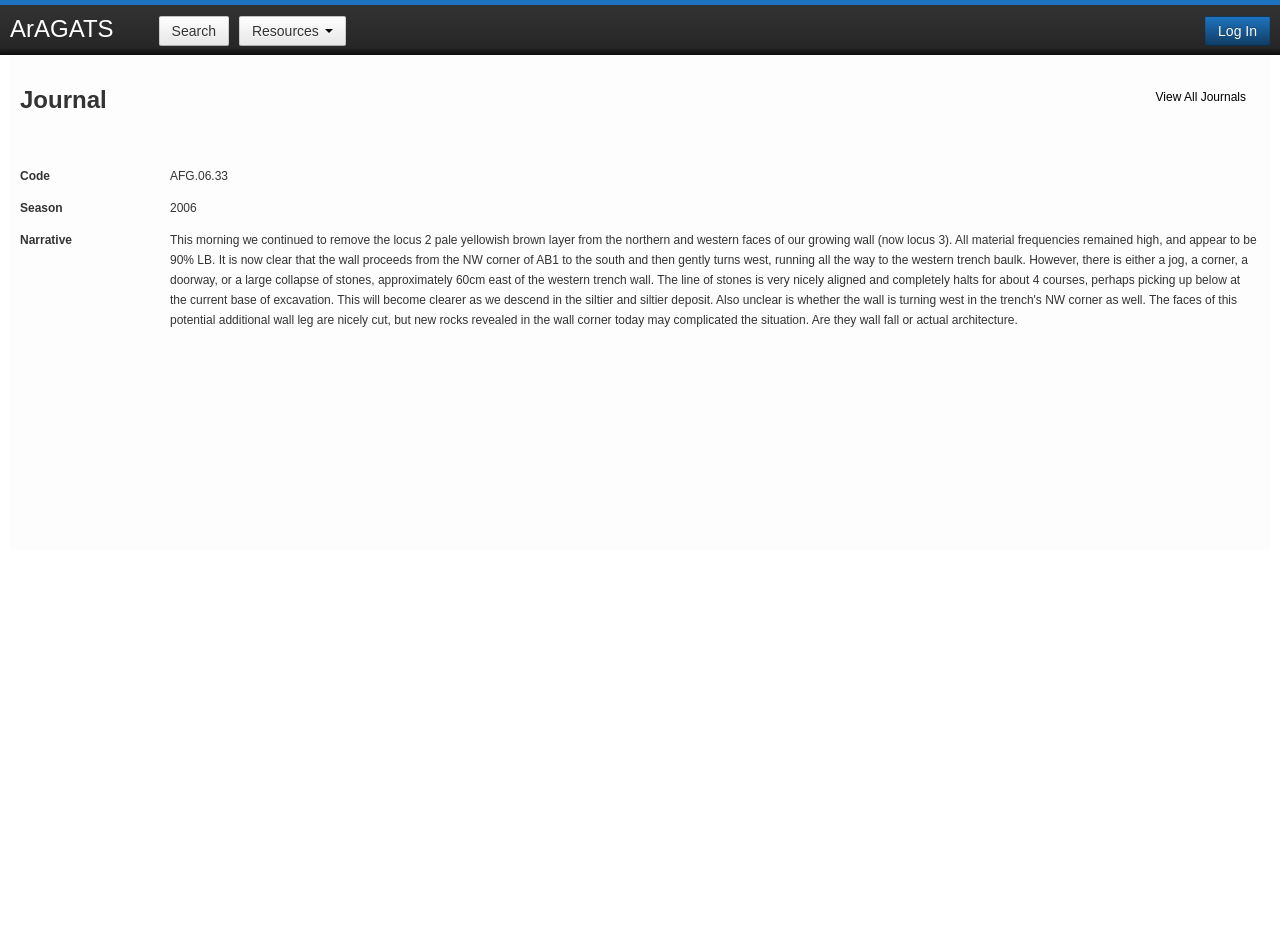Specify the bounding box coordinates (top-left x, top-left y, bottom-right x, bottom-right y) of the UI element in the screenshot that matches this description: Log In

[0.941, 0.017, 0.992, 0.049]